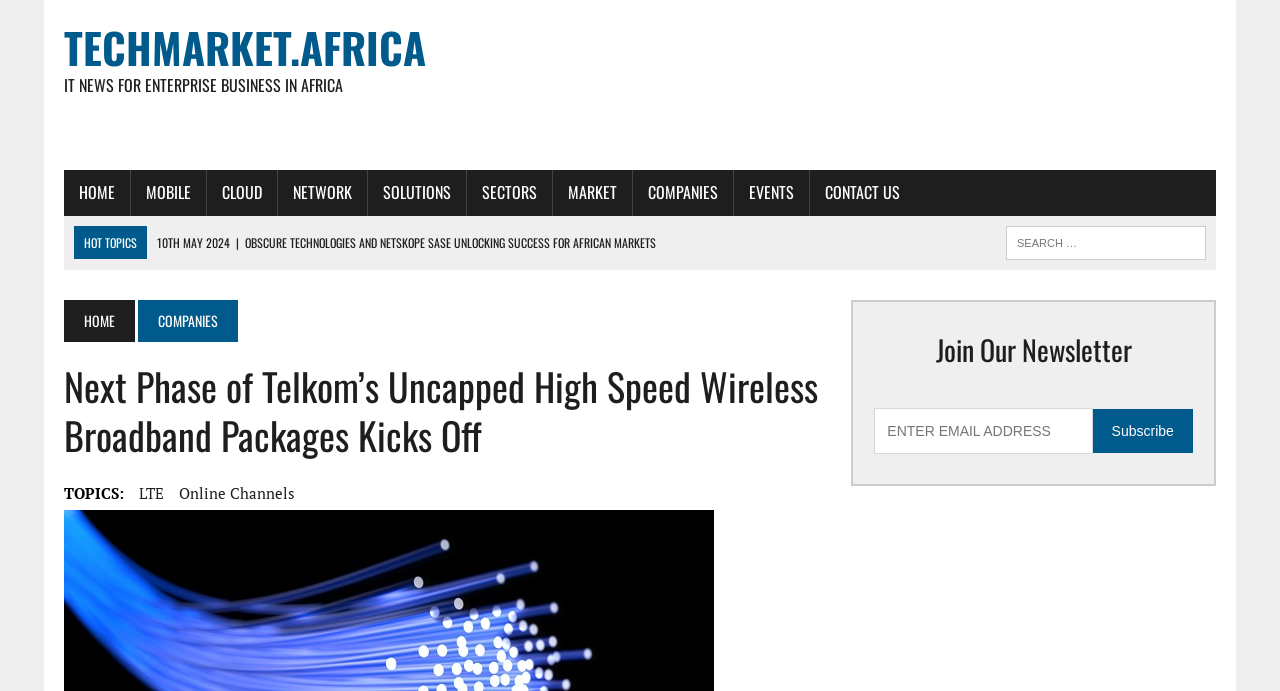Answer the following query concisely with a single word or phrase:
What is the name of the website?

TechMarket.Africa